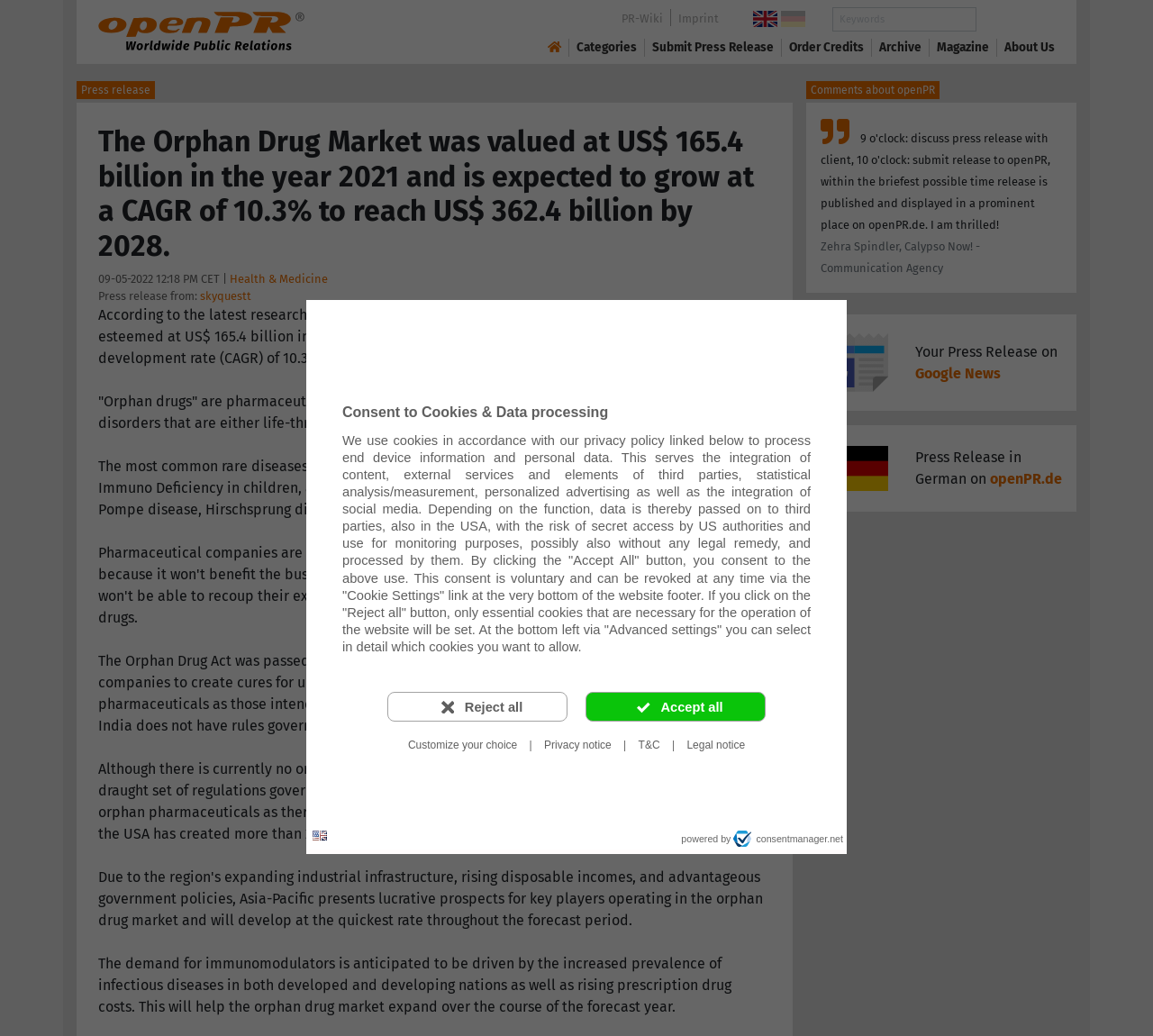Please find the bounding box coordinates of the element that must be clicked to perform the given instruction: "View the PR-Wiki". The coordinates should be four float numbers from 0 to 1, i.e., [left, top, right, bottom].

[0.533, 0.01, 0.581, 0.026]